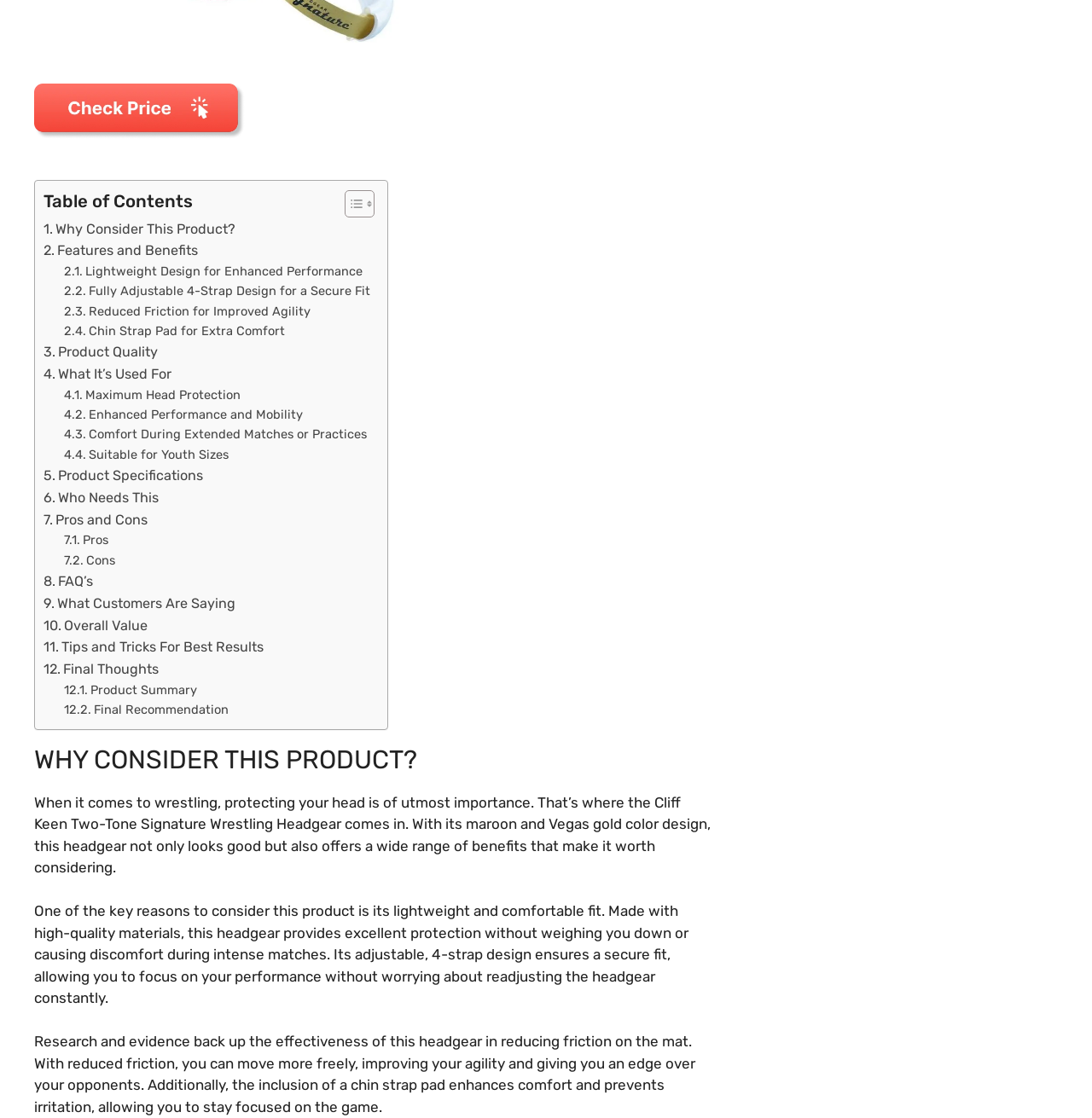What is the color of the Cliff Keen Two-Tone Signature Wrestling Headgear?
Carefully analyze the image and provide a detailed answer to the question.

The color of the Cliff Keen Two-Tone Signature Wrestling Headgear is mentioned in the link text 'Cliff Keen Two-Tone Signature Wrestling Headgear - Color: Maroon/Vegas Gold' at the top of the webpage.